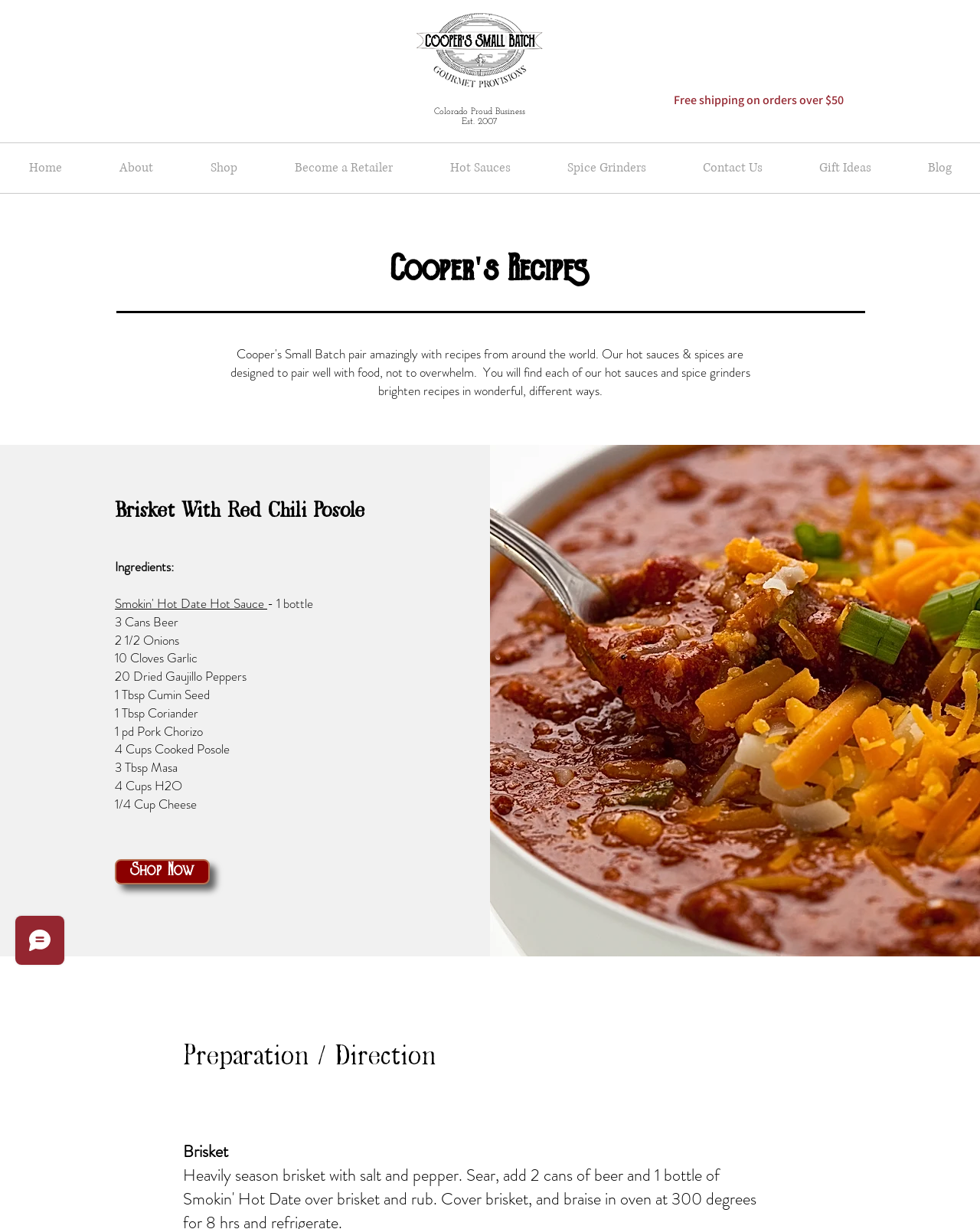Can you find the bounding box coordinates for the UI element given this description: "Home"? Provide the coordinates as four float numbers between 0 and 1: [left, top, right, bottom].

[0.0, 0.117, 0.092, 0.157]